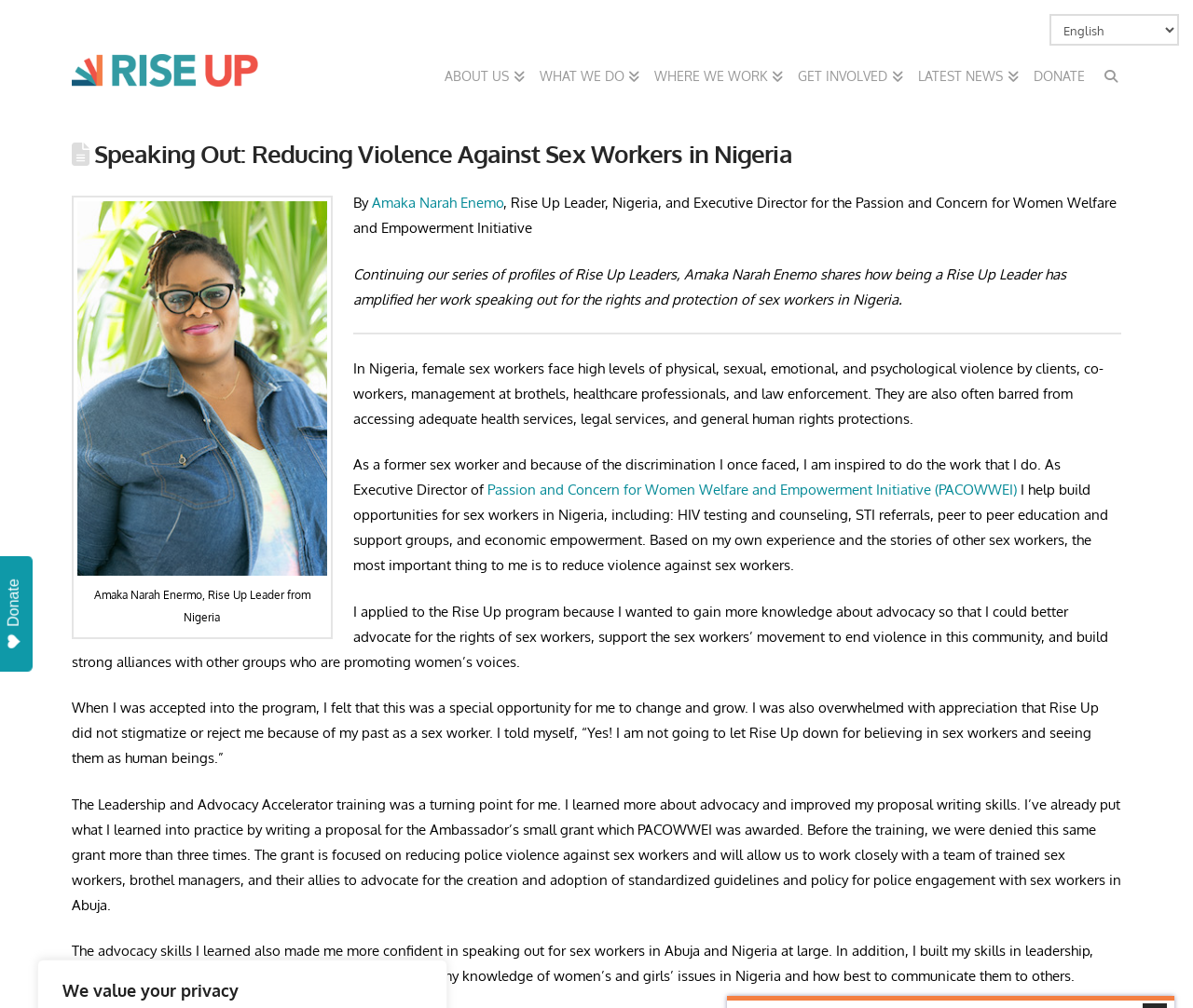Please determine the bounding box coordinates of the element's region to click for the following instruction: "Click on the 'Rise Up' link".

[0.06, 0.046, 0.216, 0.086]